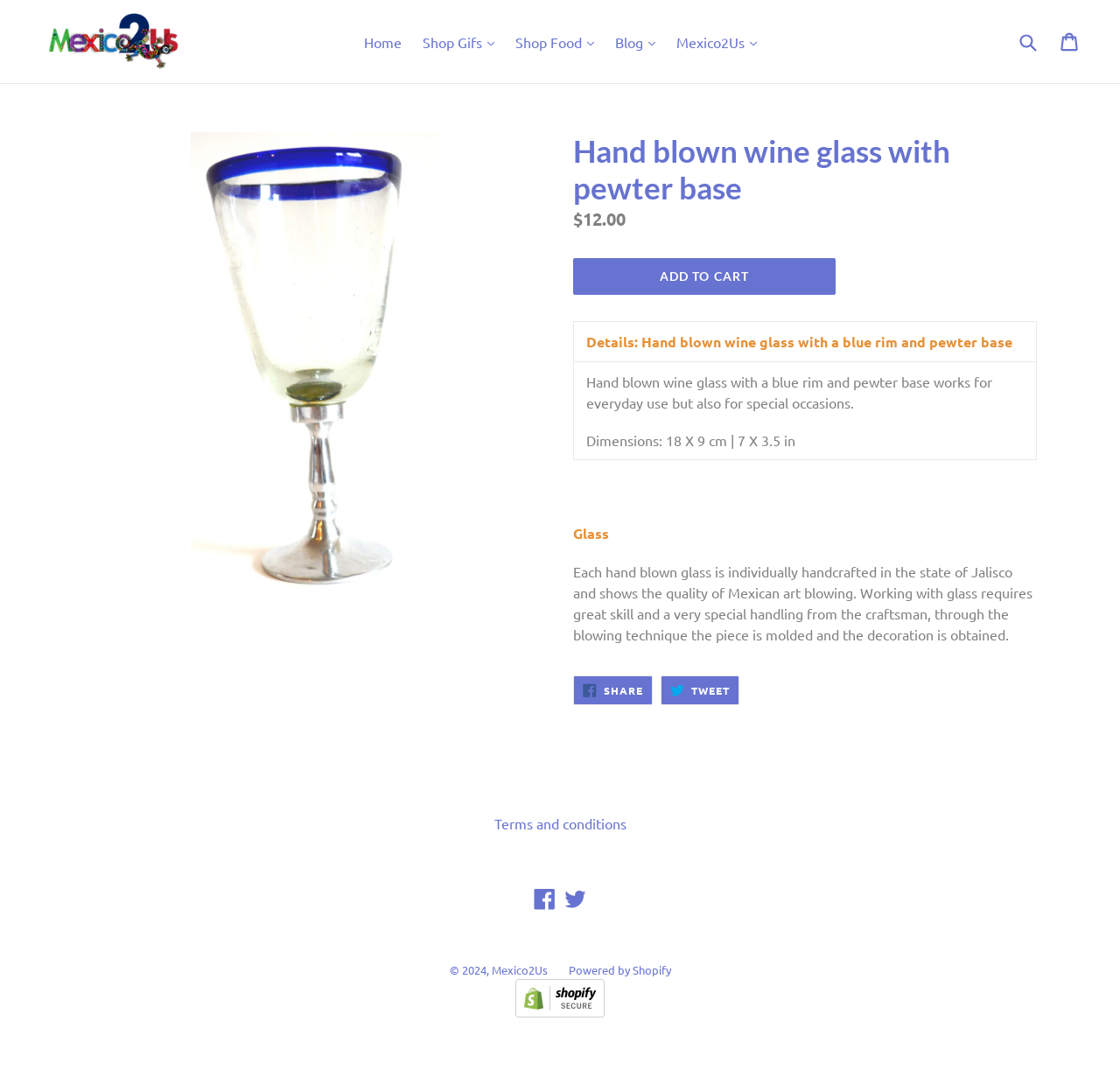What is the material of the hand blown wine glass?
Please use the image to provide an in-depth answer to the question.

The material of the hand blown wine glass is mentioned in the product description as 'Glass', which is also highlighted as a category.